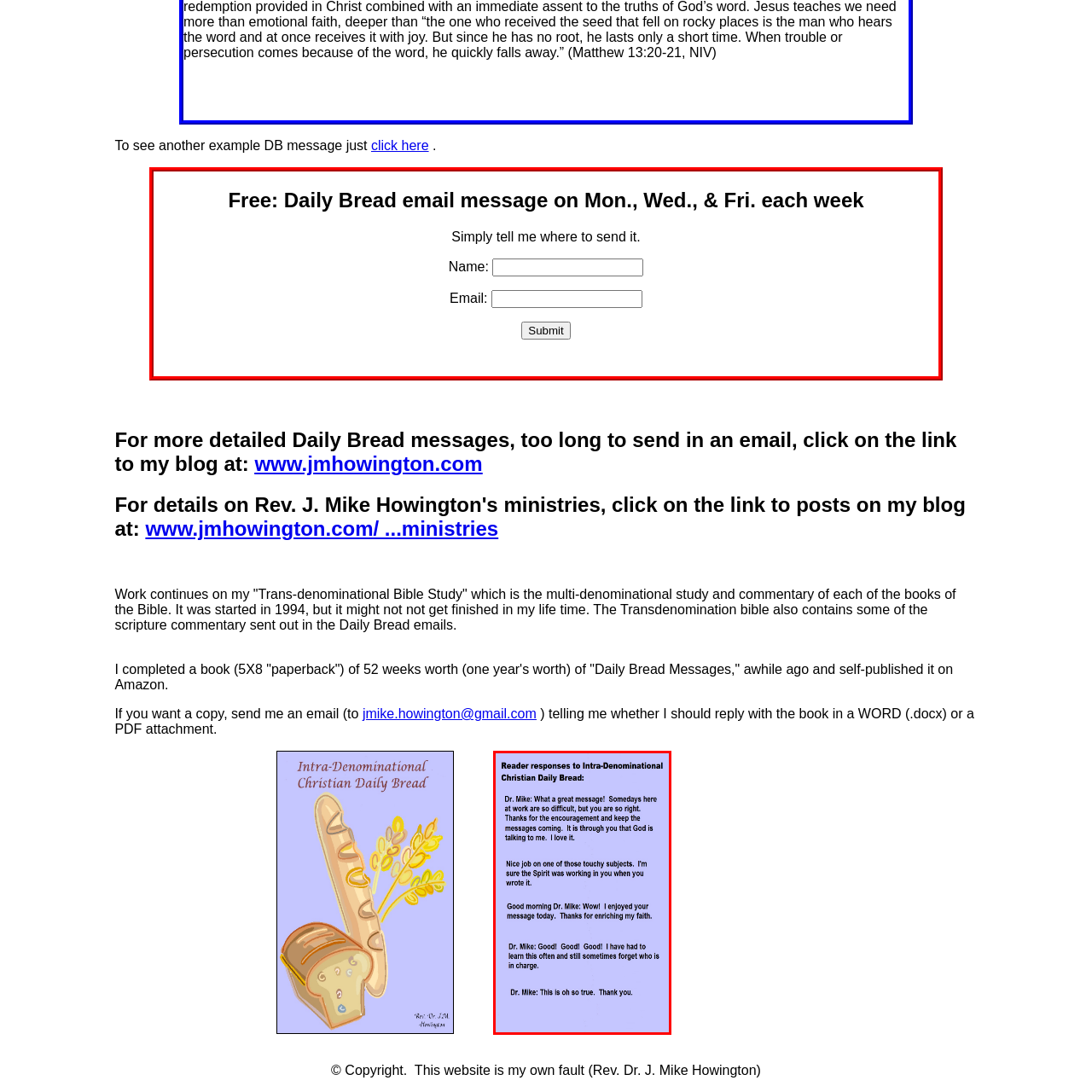What is the impact of Dr. Mike's messages on the readers?
Please examine the image within the red bounding box and provide your answer using just one word or phrase.

Positive influence on their spiritual journeys